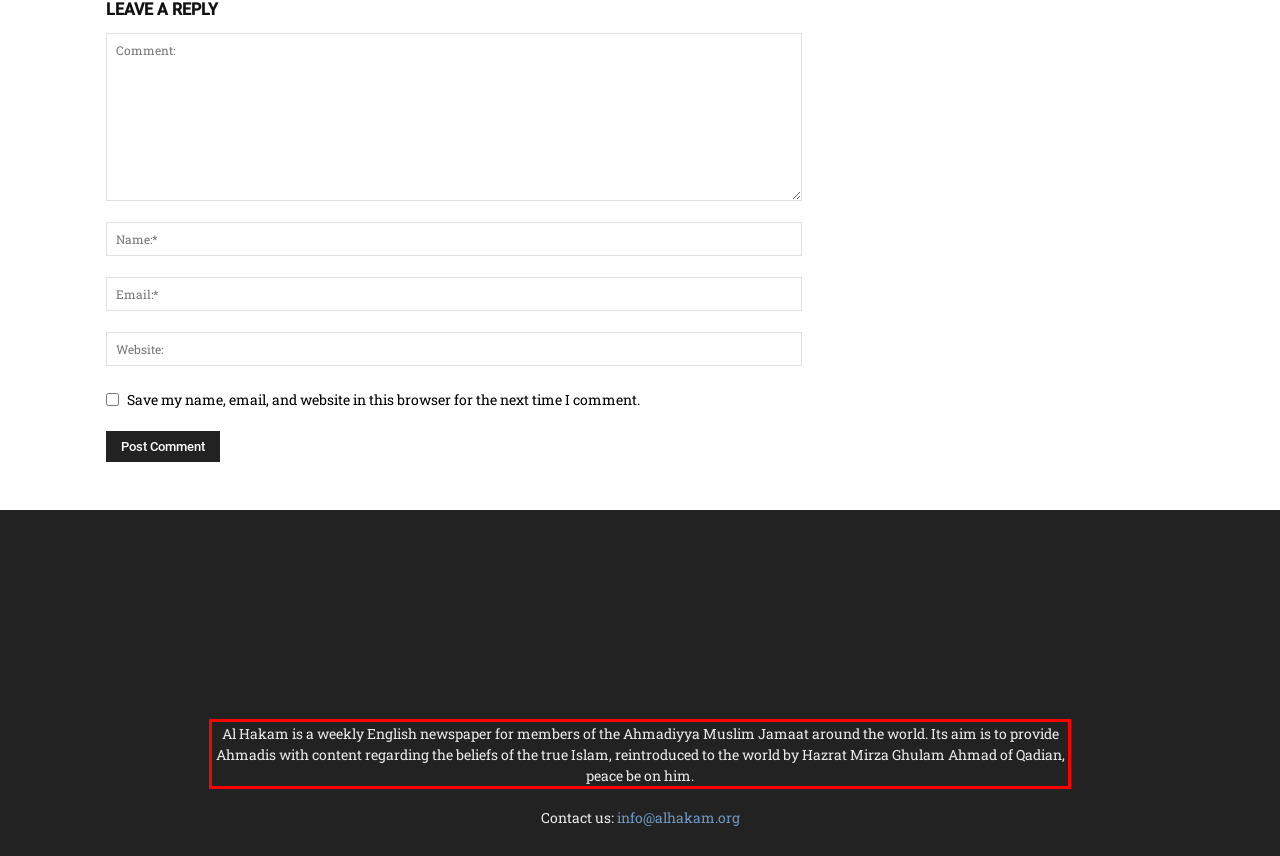Extract and provide the text found inside the red rectangle in the screenshot of the webpage.

Al Hakam is a weekly English newspaper for members of the Ahmadiyya Muslim Jamaat around the world. Its aim is to provide Ahmadis with content regarding the beliefs of the true Islam, reintroduced to the world by Hazrat Mirza Ghulam Ahmad of Qadian, peace be on him.